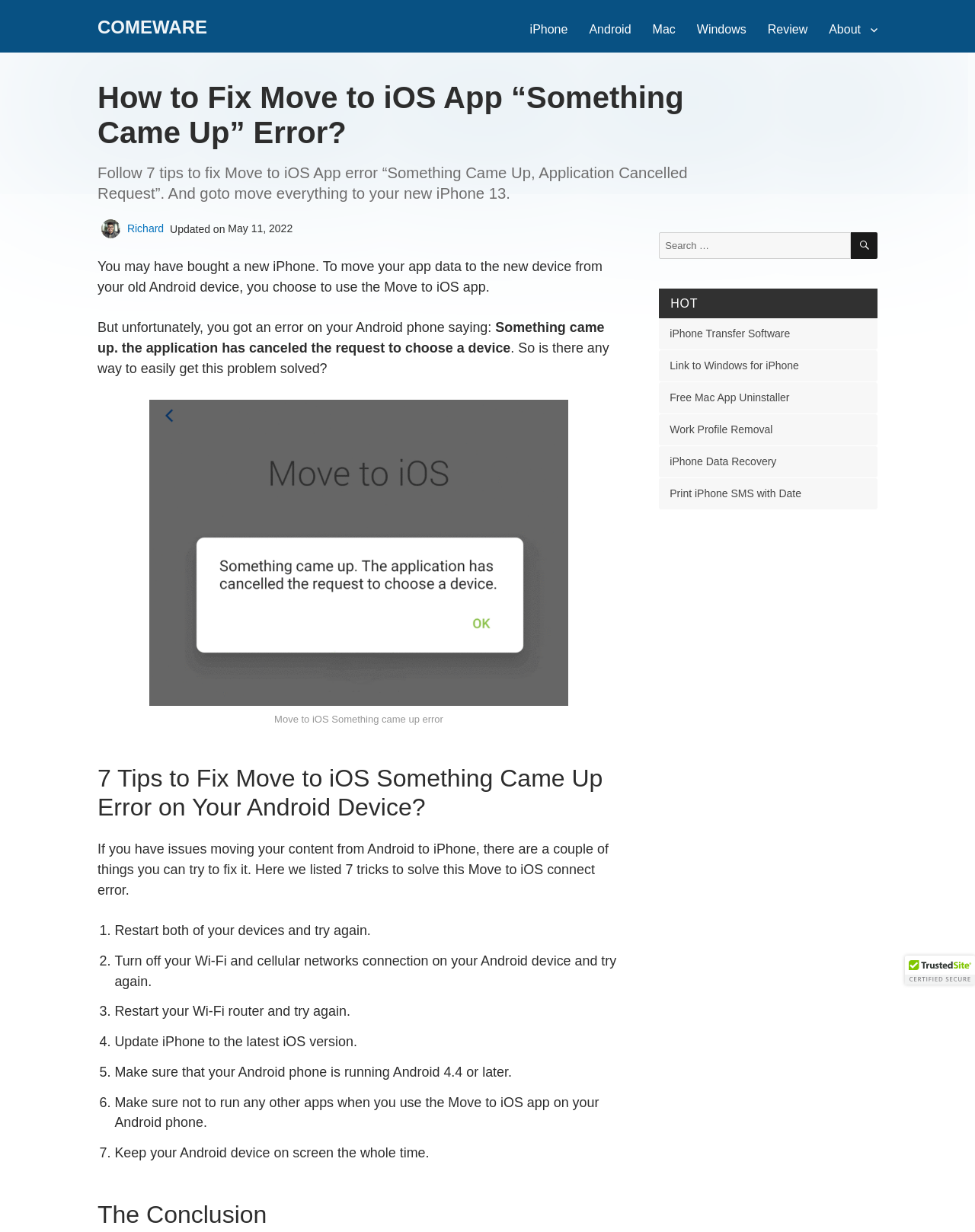Please find and provide the title of the webpage.

How to Fix Move to iOS App “Something Came Up” Error?